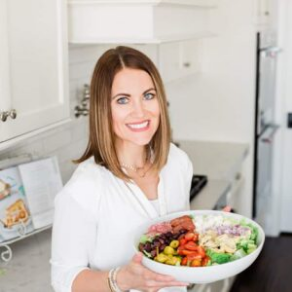Answer the question with a brief word or phrase:
What type of appliances are visible in the background?

Stainless steel